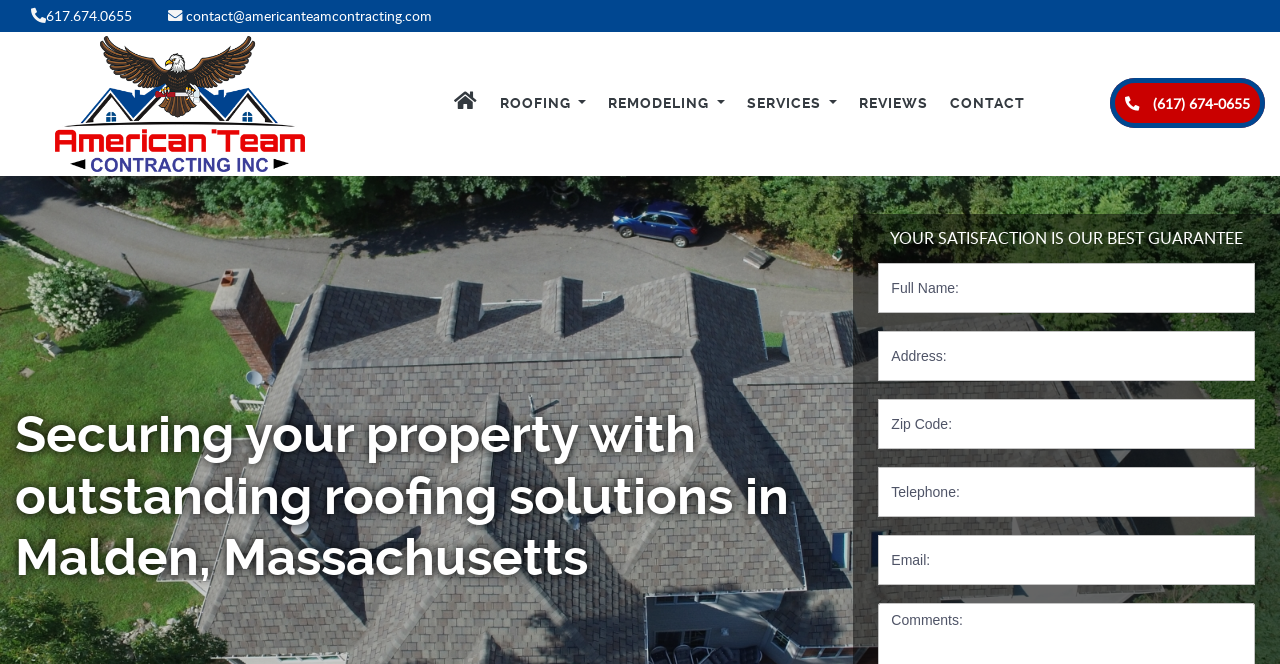How many textboxes are available for user input?
Answer with a single word or phrase by referring to the visual content.

5